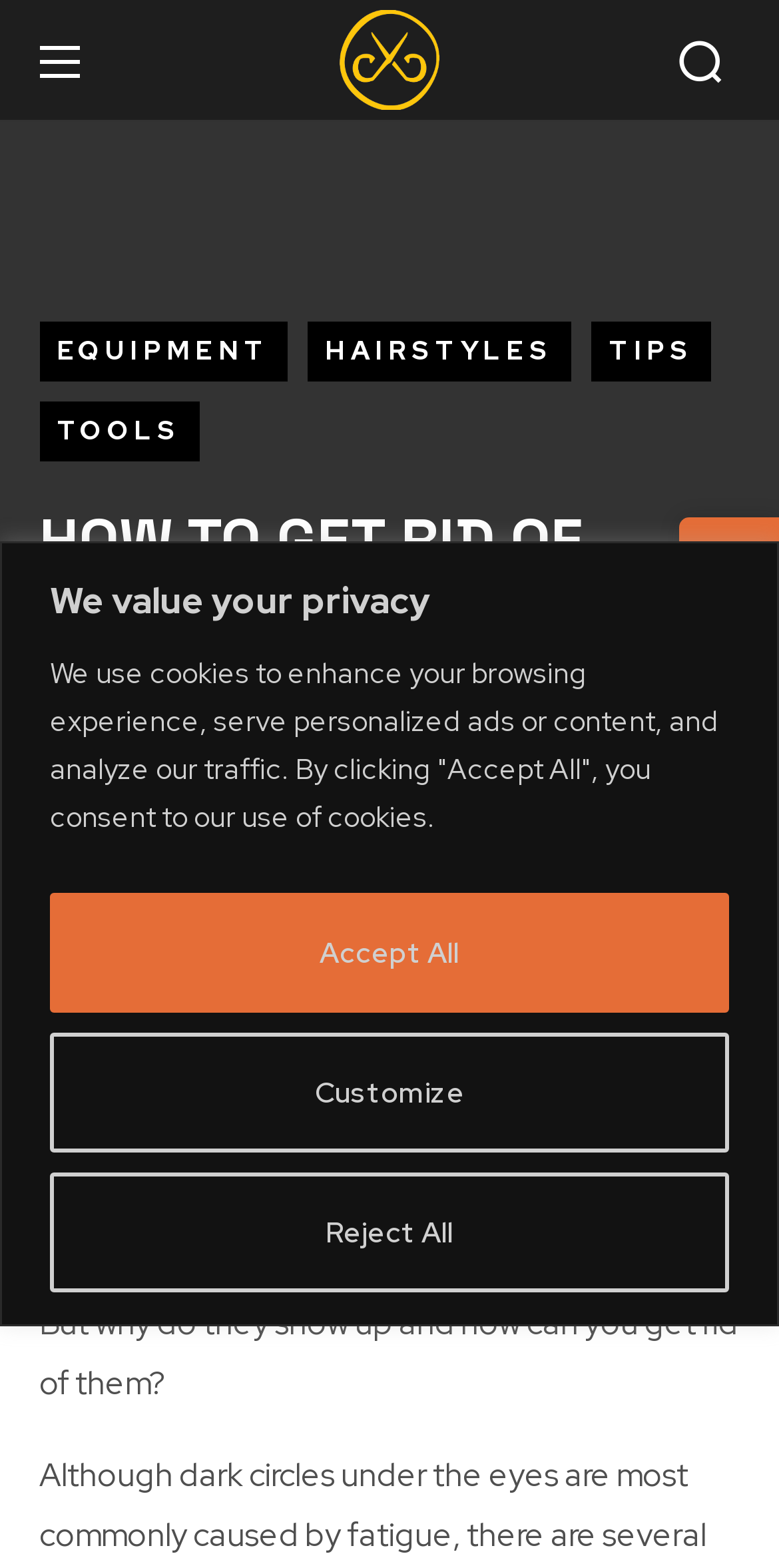Calculate the bounding box coordinates of the UI element given the description: "Tips".

[0.759, 0.205, 0.914, 0.243]